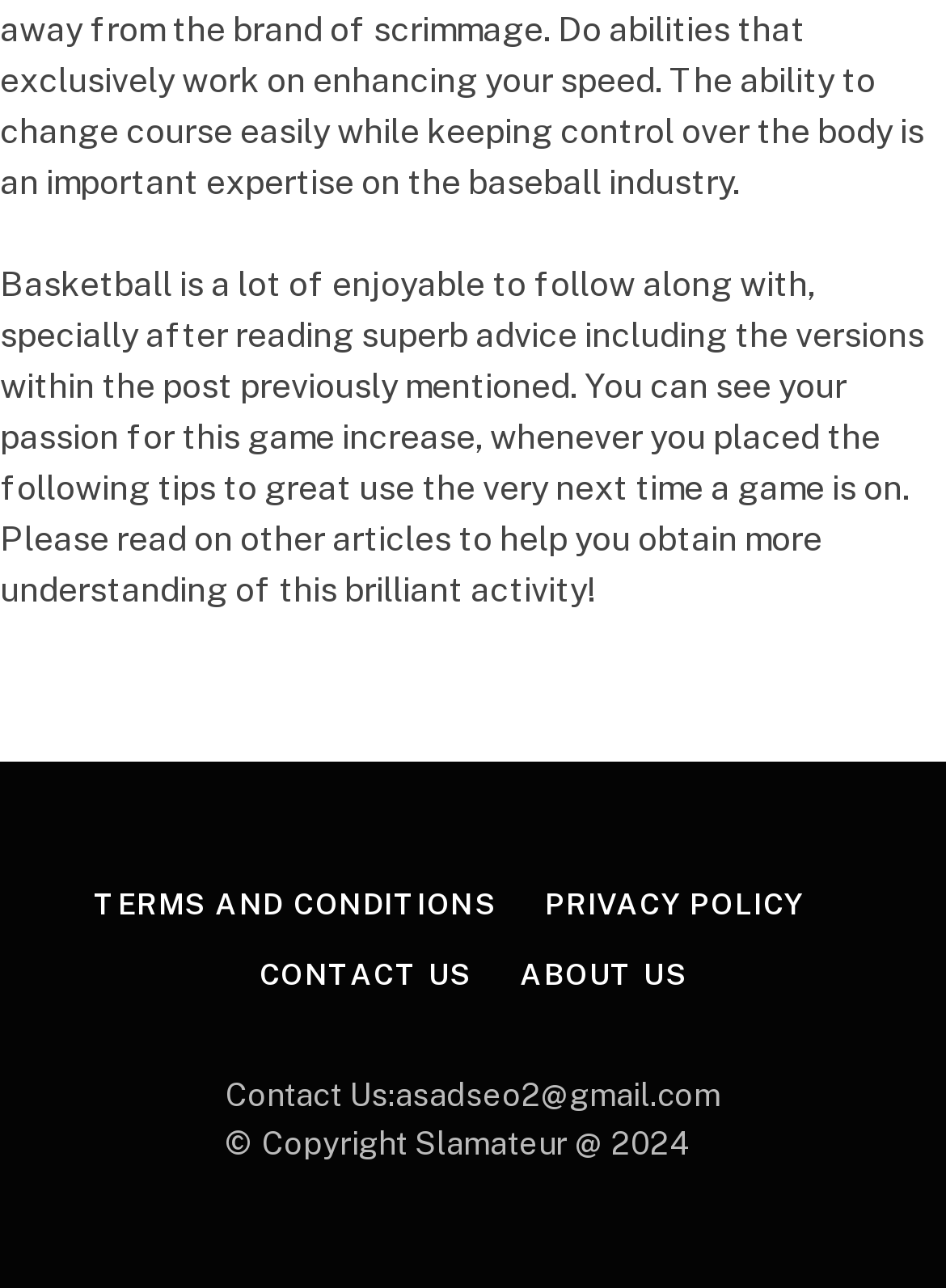What is the copyright year mentioned on the webpage?
Provide a concise answer using a single word or phrase based on the image.

2024